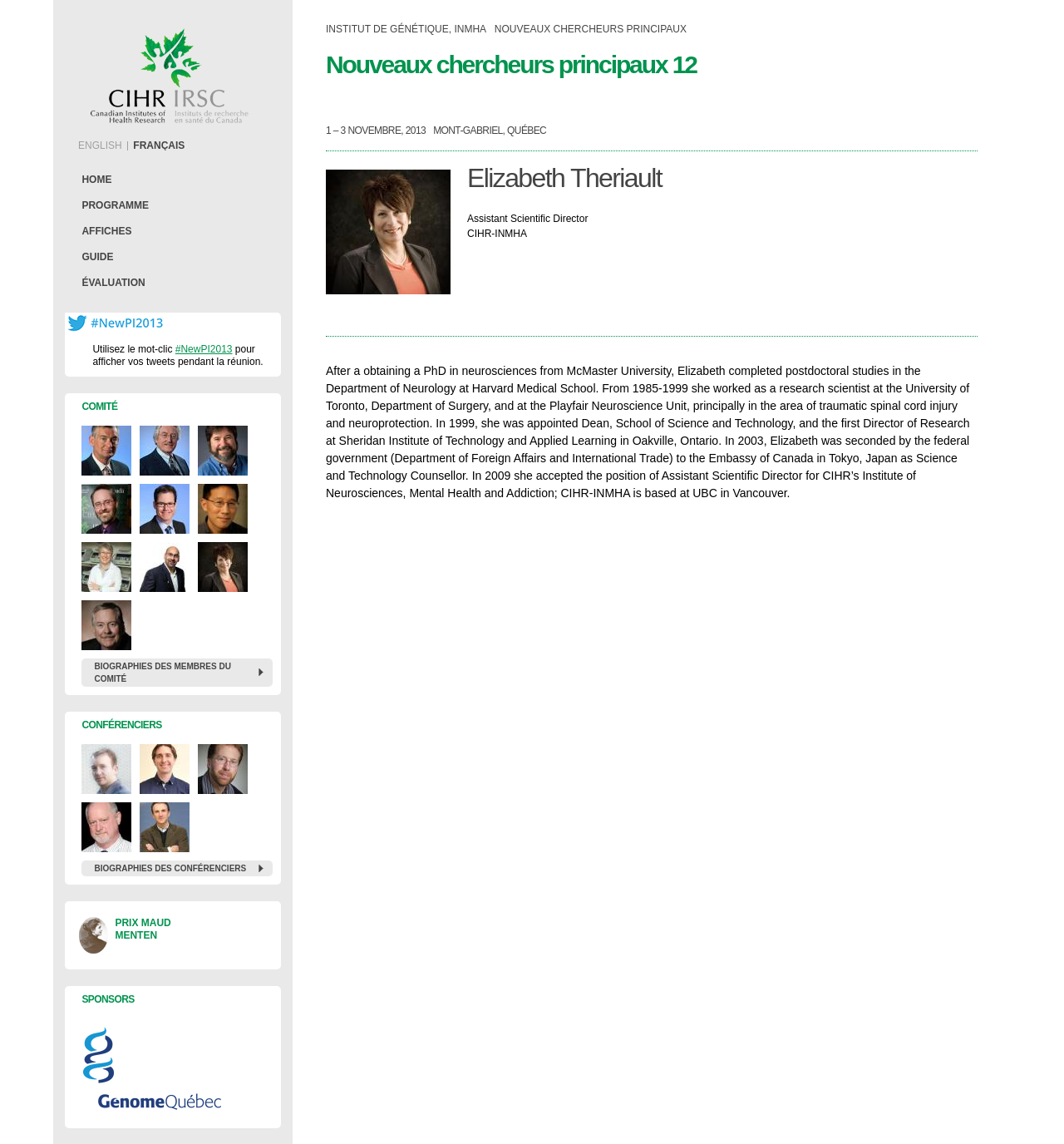Identify and provide the text of the main header on the webpage.

Nouveaux chercheurs principaux 12